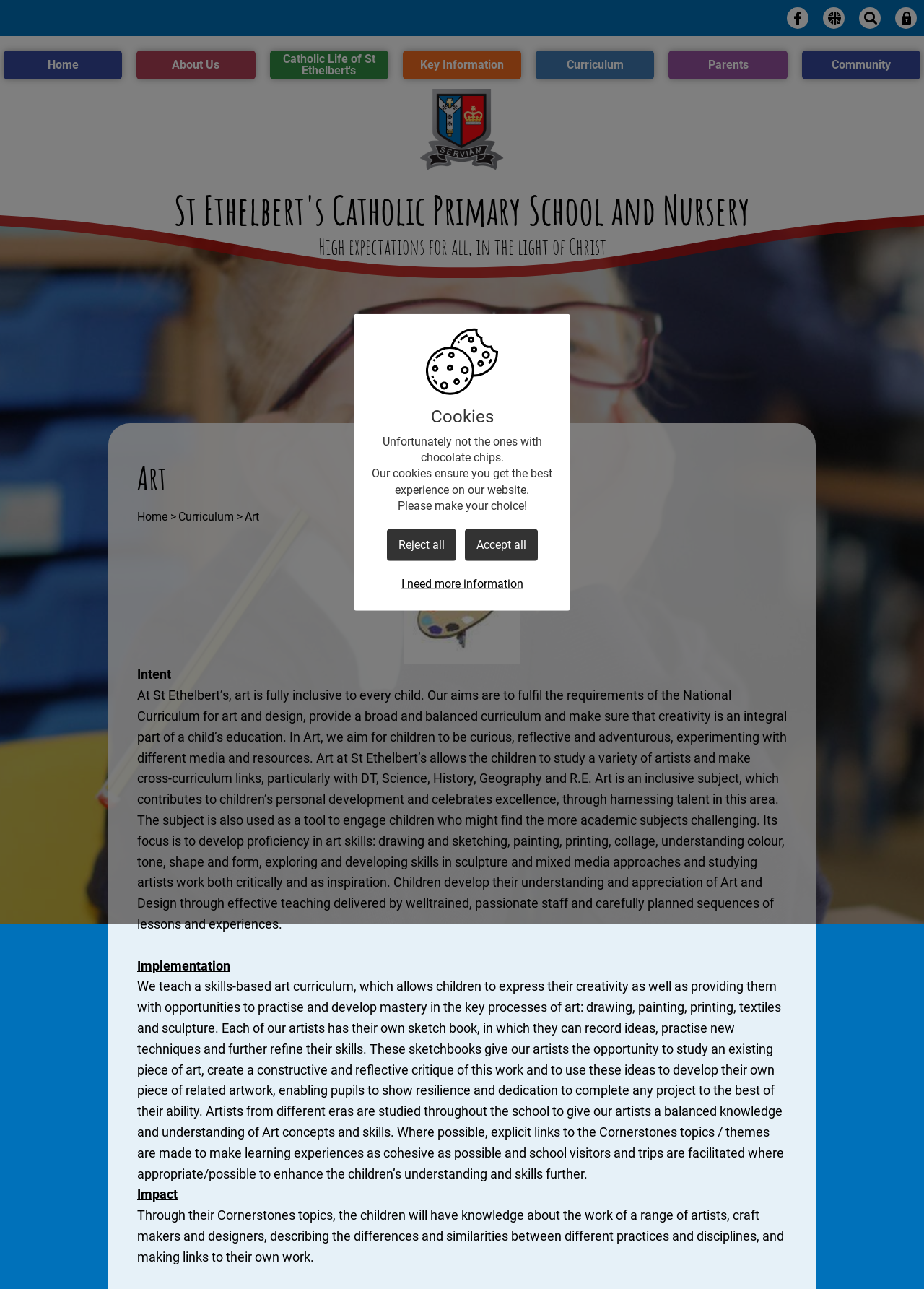Determine the bounding box coordinates for the area you should click to complete the following instruction: "Click the School Logo".

[0.454, 0.069, 0.546, 0.133]